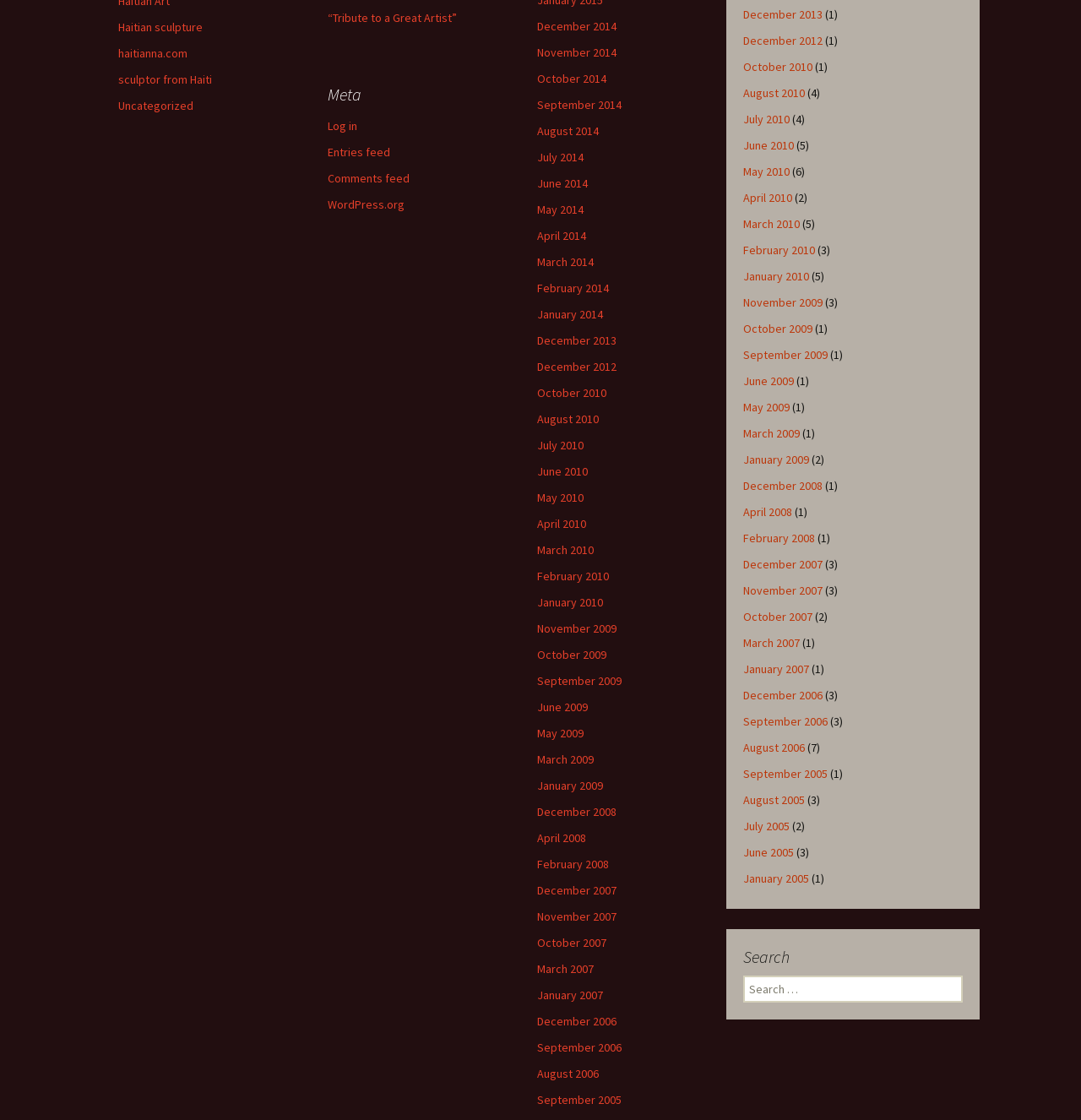Please identify the bounding box coordinates for the region that you need to click to follow this instruction: "Click on Tribute to a Great Artist".

[0.303, 0.009, 0.423, 0.022]